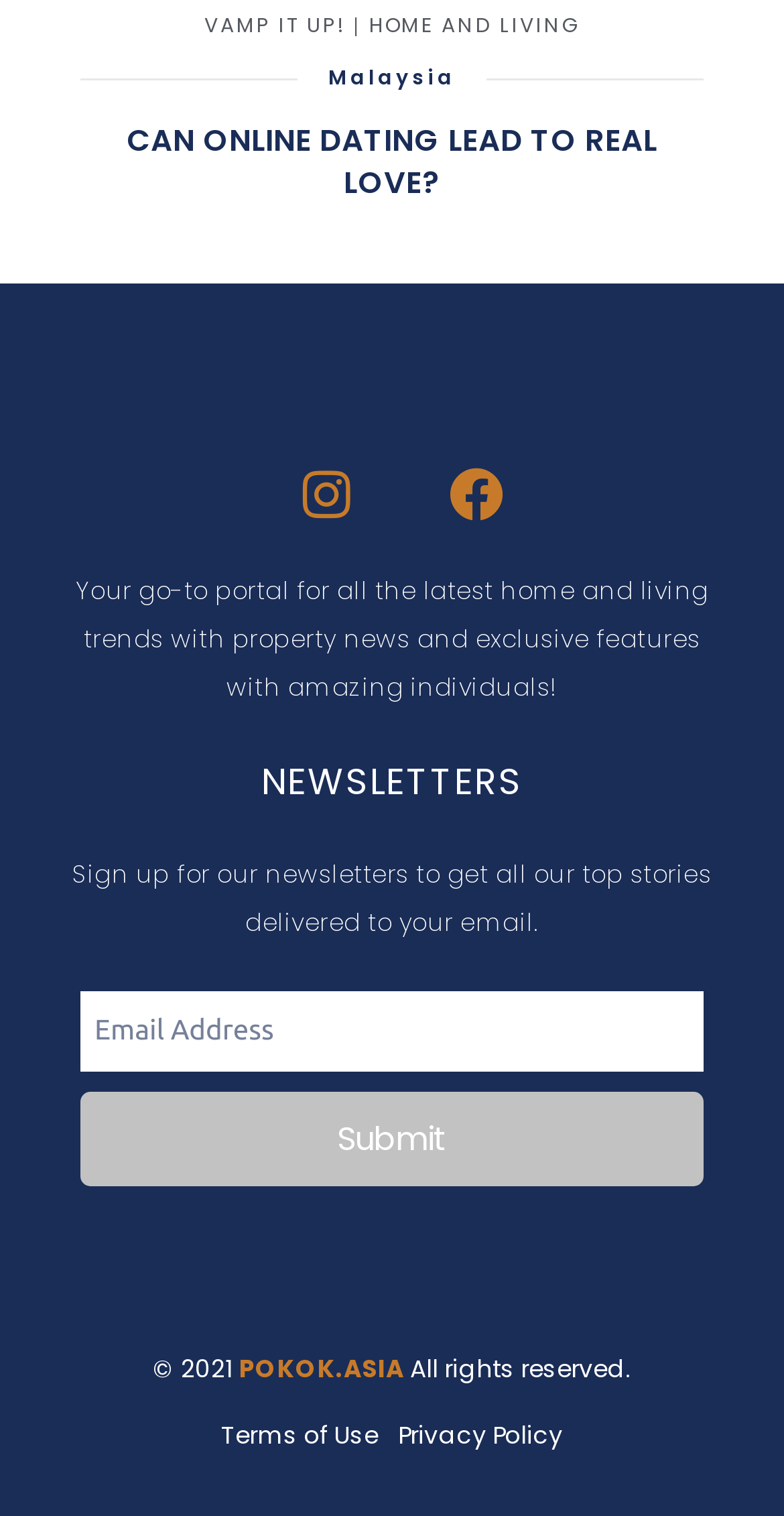Utilize the details in the image to thoroughly answer the following question: What is the purpose of the textbox?

The textbox is used to input an email address, as indicated by the label 'Email Address' and the 'Submit' button next to it, likely for signing up for newsletters.